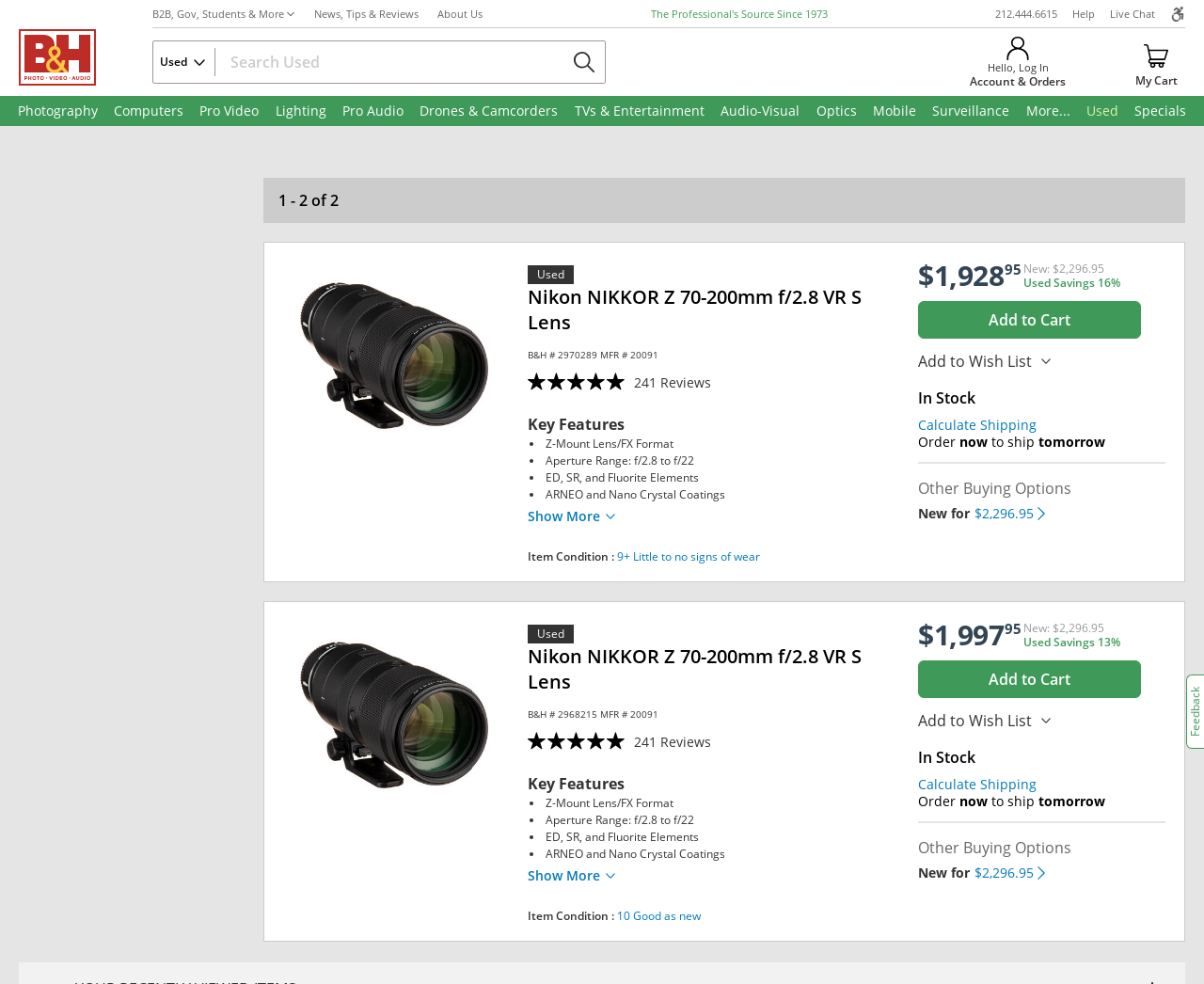Identify the bounding box coordinates of the region that needs to be clicked to carry out this instruction: "Learn more about Nikon NIKKOR Z 70-200mm f/2.8 VR S Lens". Provide these coordinates as four float numbers ranging from 0 to 1, i.e., [left, top, right, bottom].

[0.438, 0.289, 0.715, 0.34]